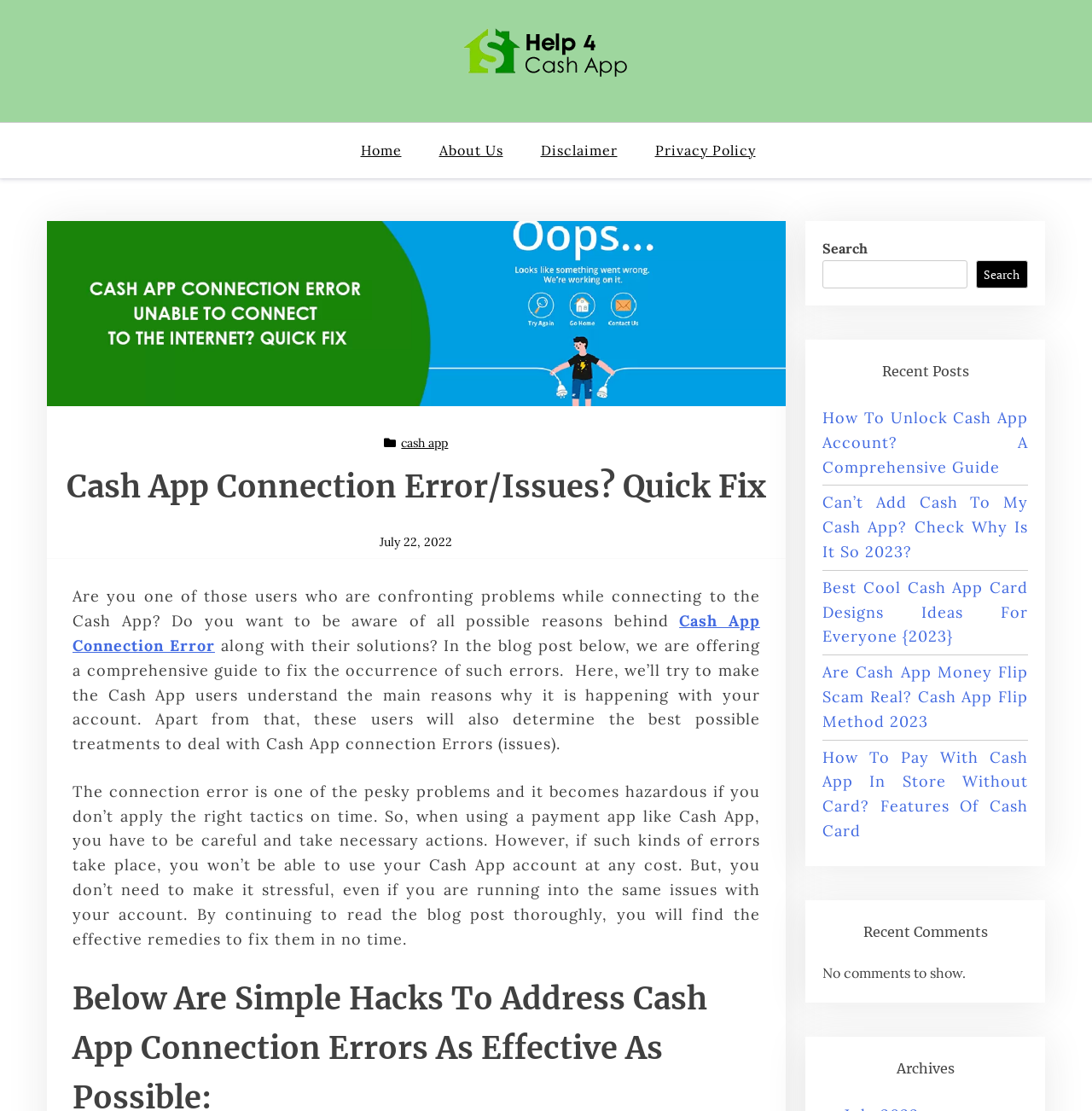Answer this question in one word or a short phrase: What is the purpose of the search box?

To search the website